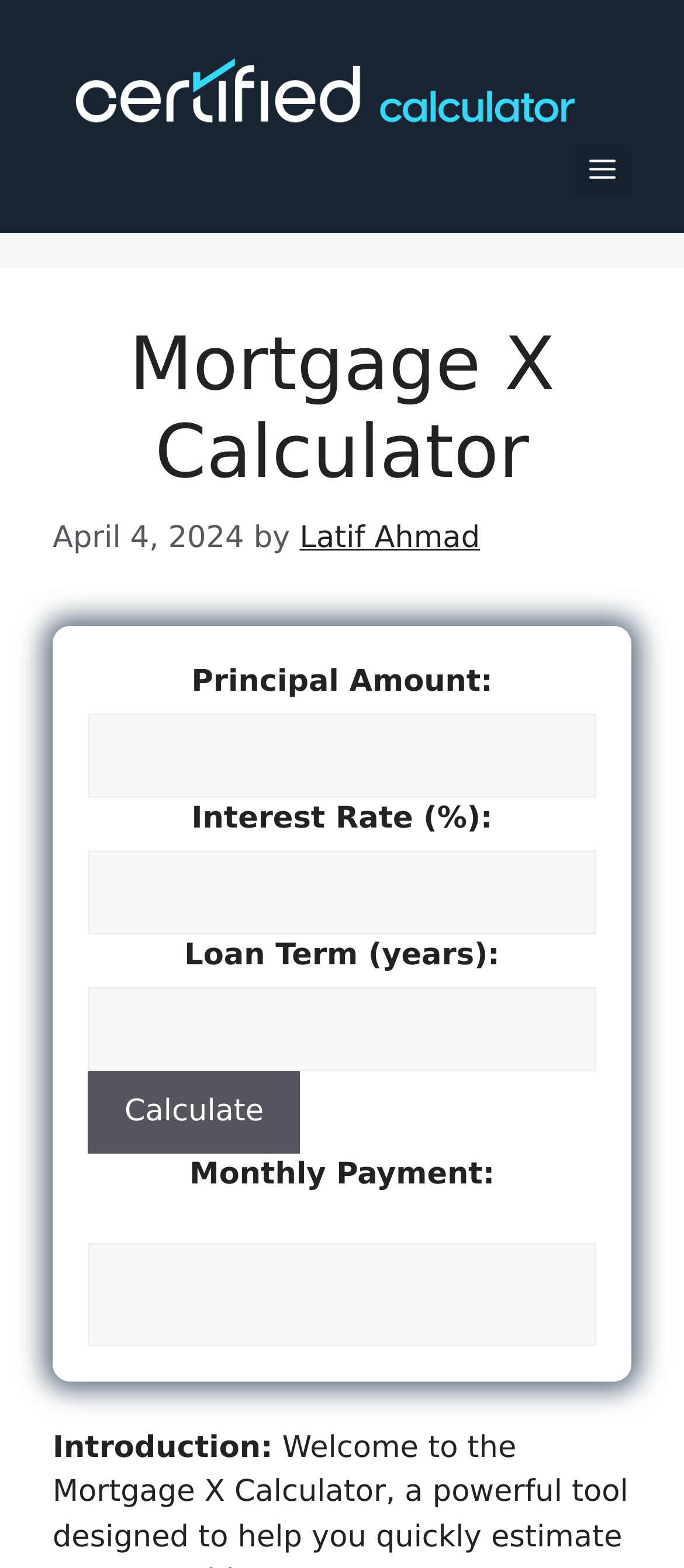Determine the bounding box coordinates of the region I should click to achieve the following instruction: "Click the DISCLAIMER link". Ensure the bounding box coordinates are four float numbers between 0 and 1, i.e., [left, top, right, bottom].

None